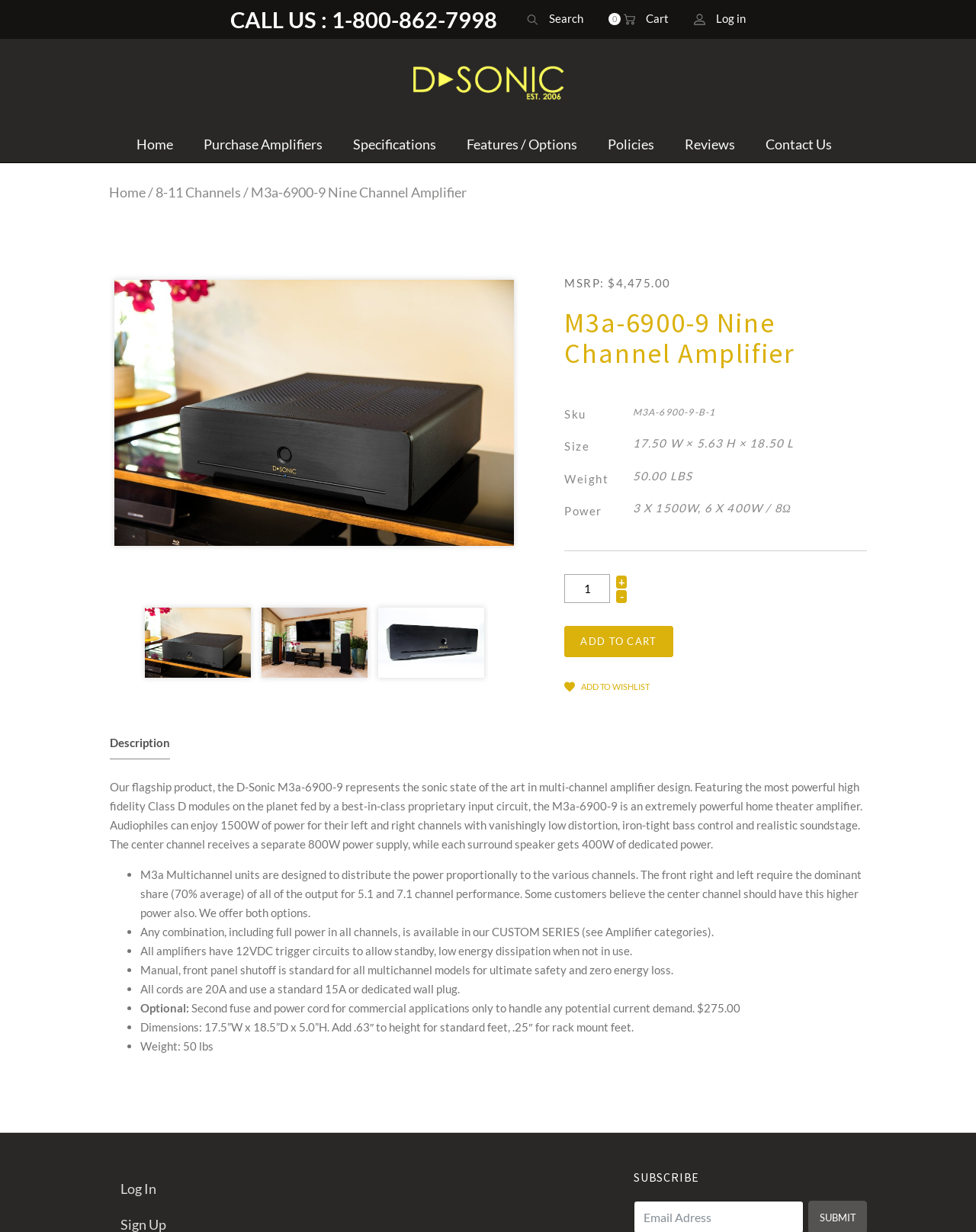Please identify the bounding box coordinates of the clickable area that will allow you to execute the instruction: "Add the amplifier to the cart".

[0.578, 0.508, 0.69, 0.533]